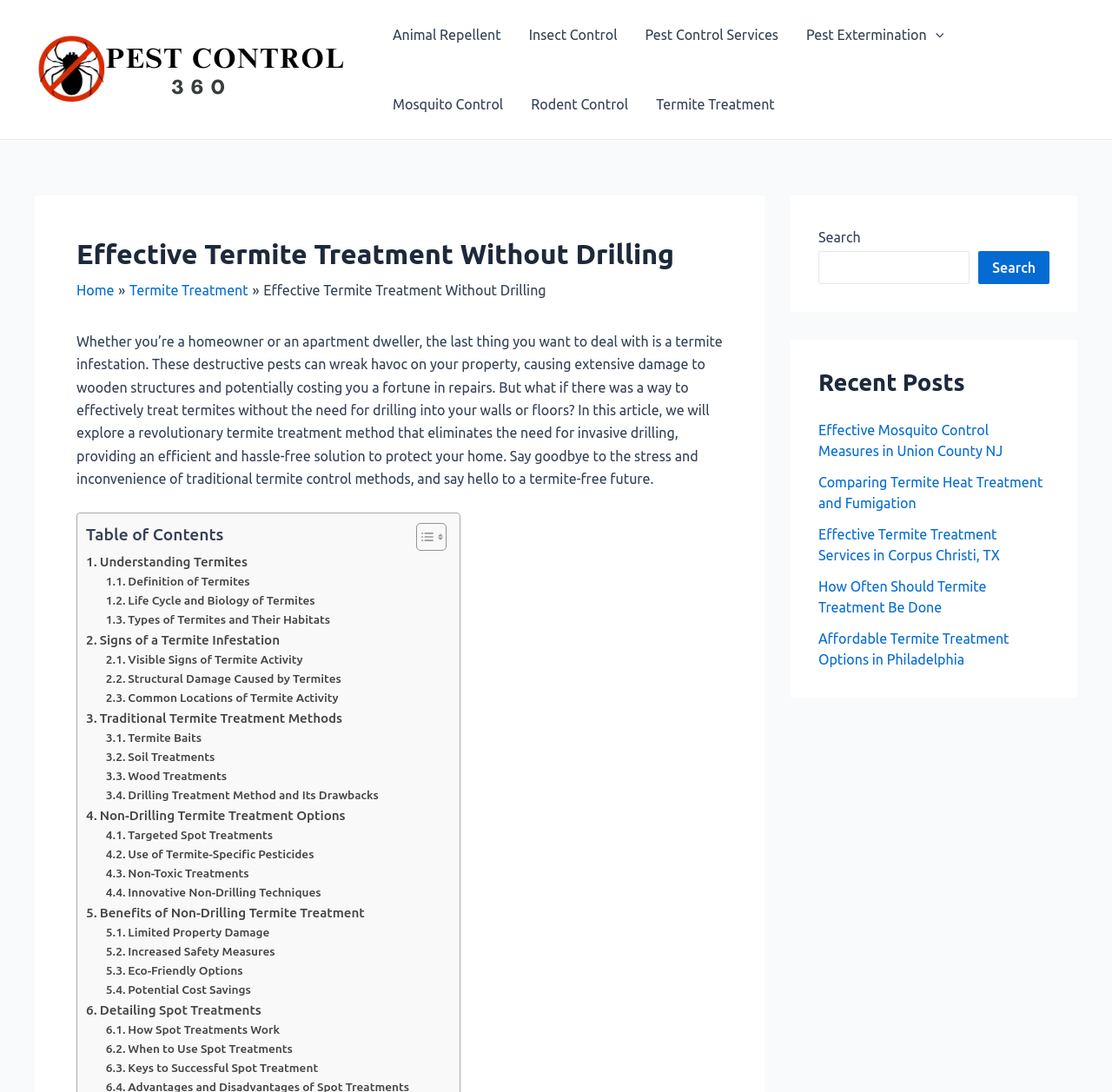Please determine the bounding box coordinates of the area that needs to be clicked to complete this task: 'Read the article 'Effective Mosquito Control Measures in Union County NJ''. The coordinates must be four float numbers between 0 and 1, formatted as [left, top, right, bottom].

[0.736, 0.386, 0.902, 0.42]